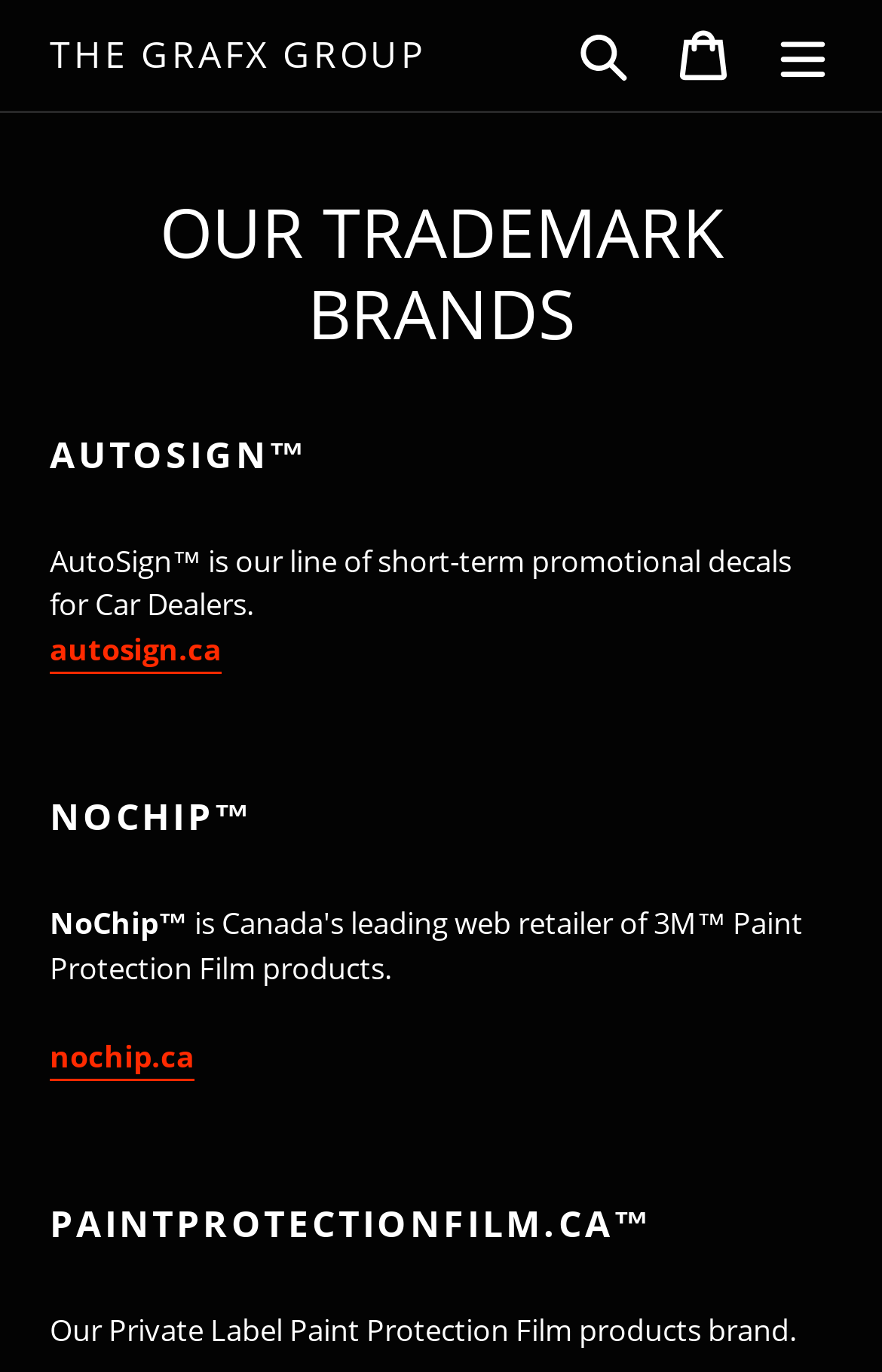Identify and provide the text content of the webpage's primary headline.

OUR TRADEMARK BRANDS